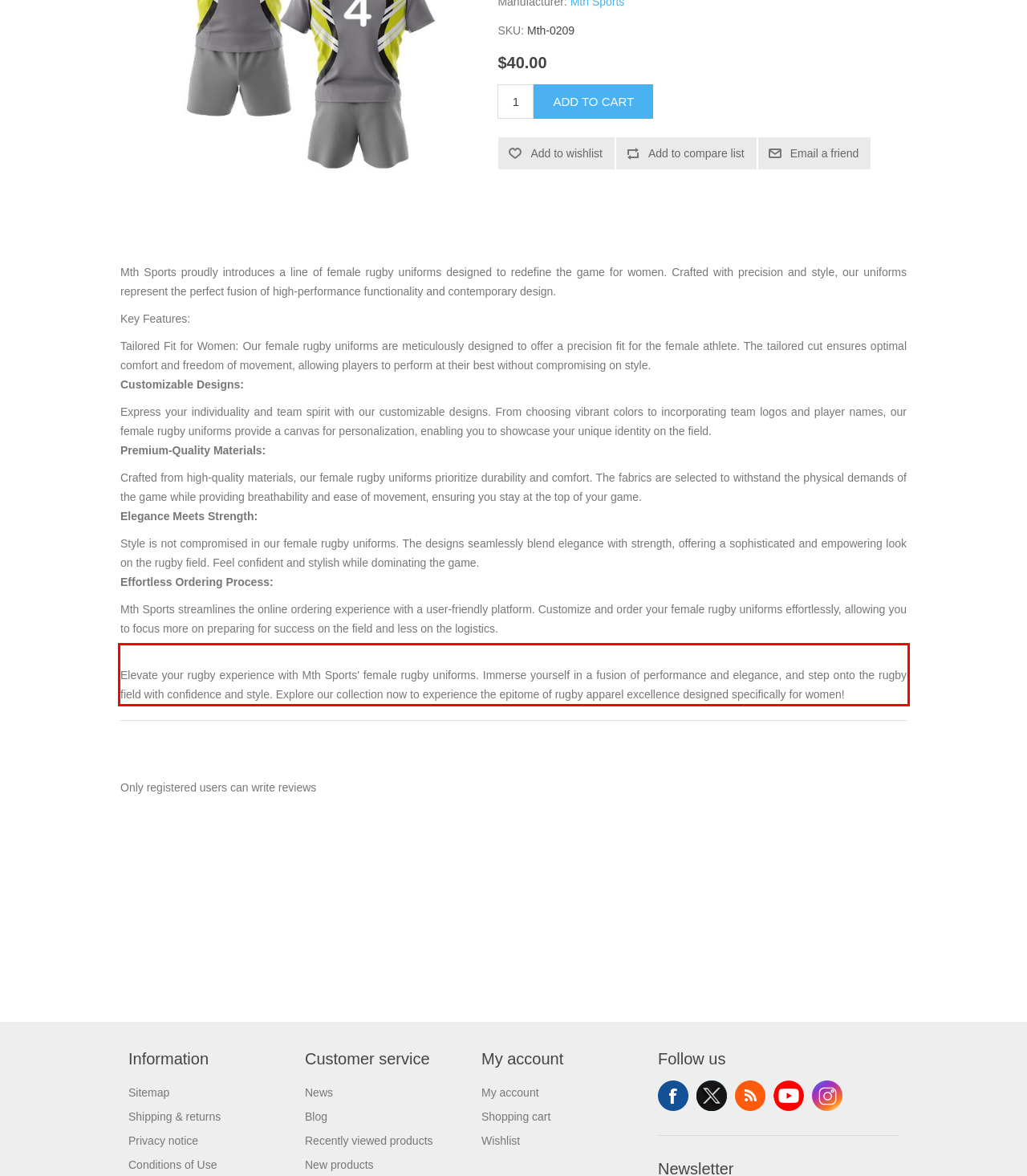You are provided with a webpage screenshot that includes a red rectangle bounding box. Extract the text content from within the bounding box using OCR.

Elevate your rugby experience with Mth Sports' female rugby uniforms. Immerse yourself in a fusion of performance and elegance, and step onto the rugby field with confidence and style. Explore our collection now to experience the epitome of rugby apparel excellence designed specifically for women!